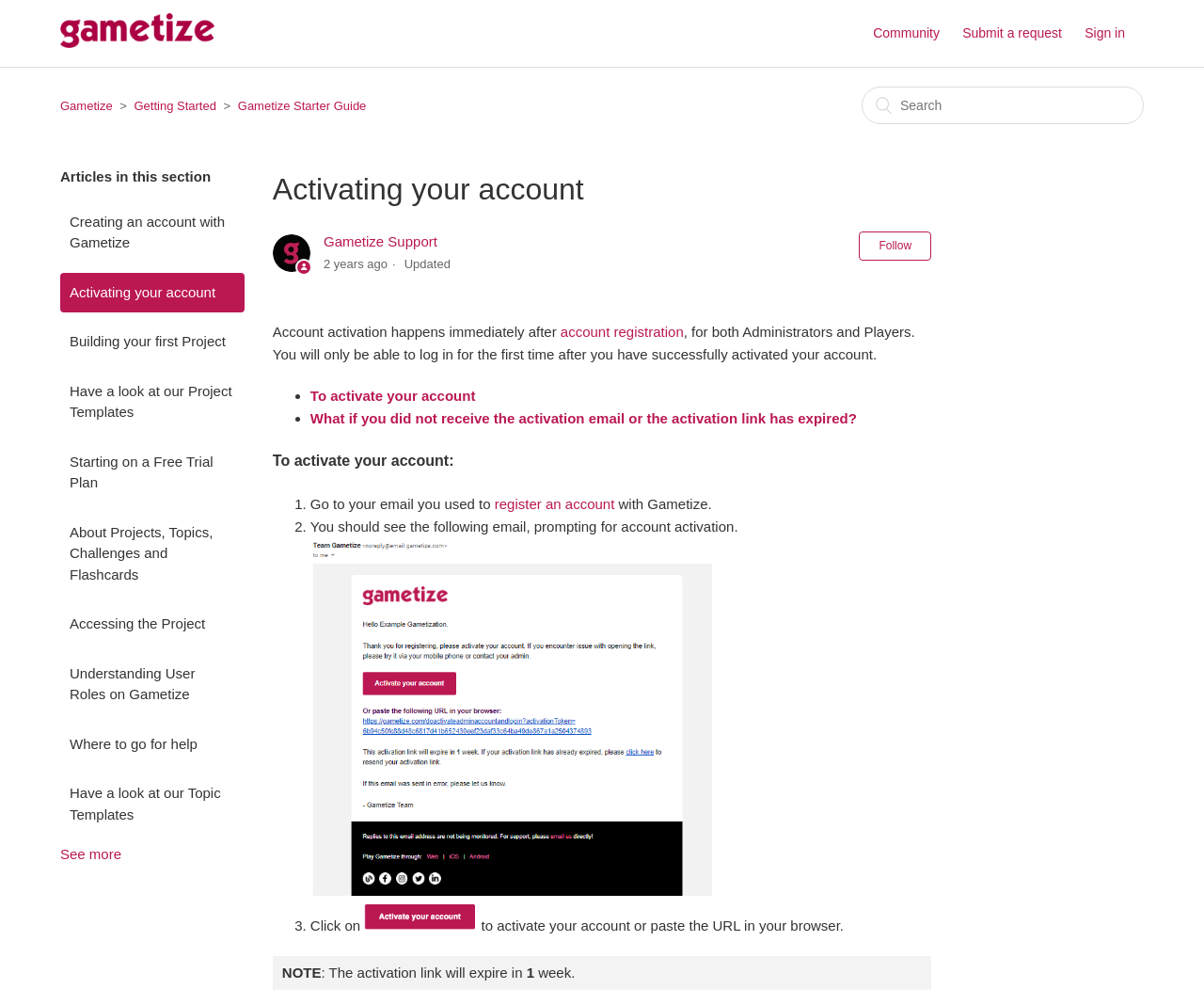Based on the image, please respond to the question with as much detail as possible:
What is the first step to activate an account?

The first step to activate an account is to 'Go to your email you used to register an account with Gametize', as mentioned in the instructions on the webpage. This is the initial step in the process of activating an account.